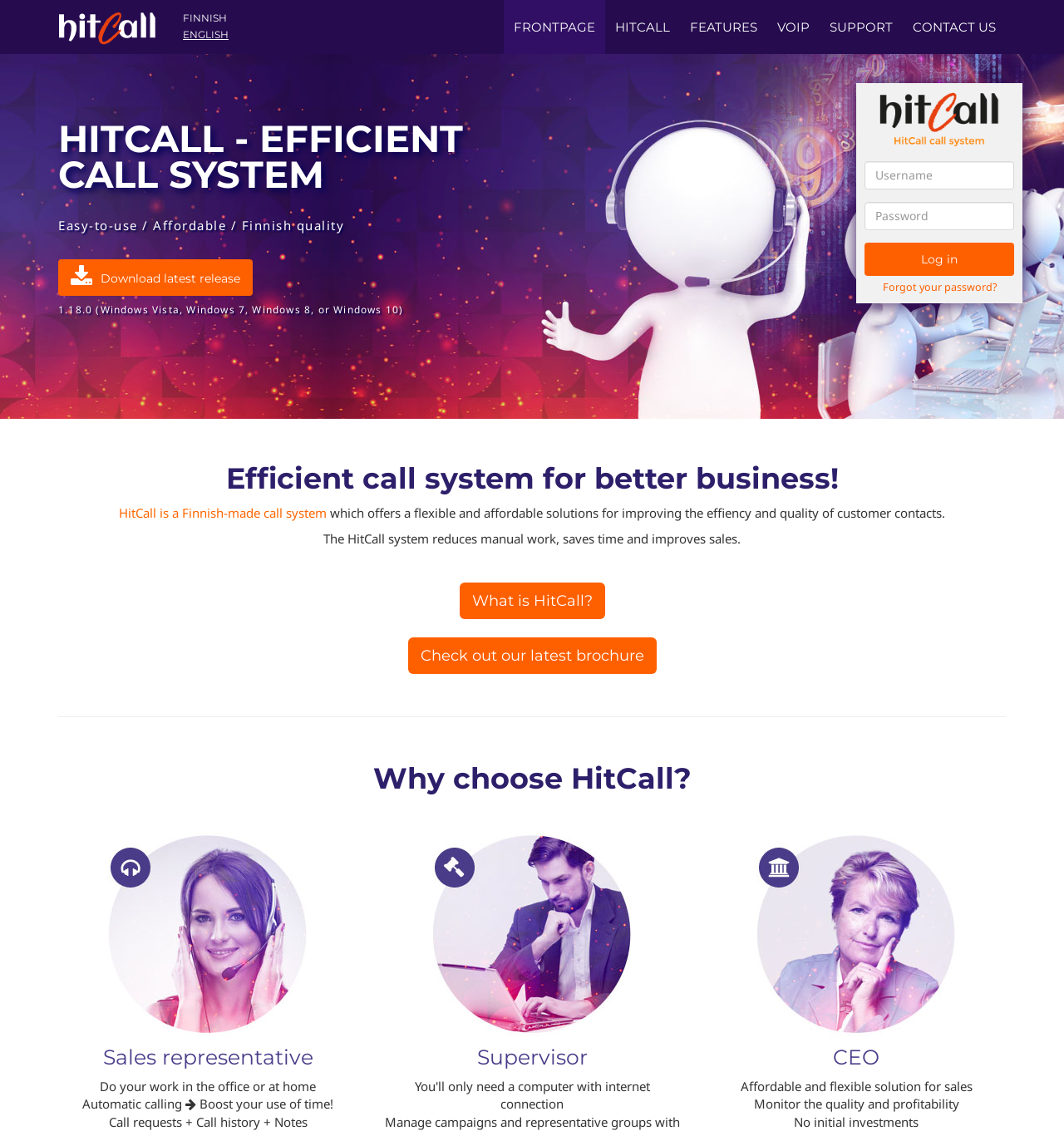Predict the bounding box of the UI element that fits this description: "Contact us".

[0.848, 0.0, 0.945, 0.048]